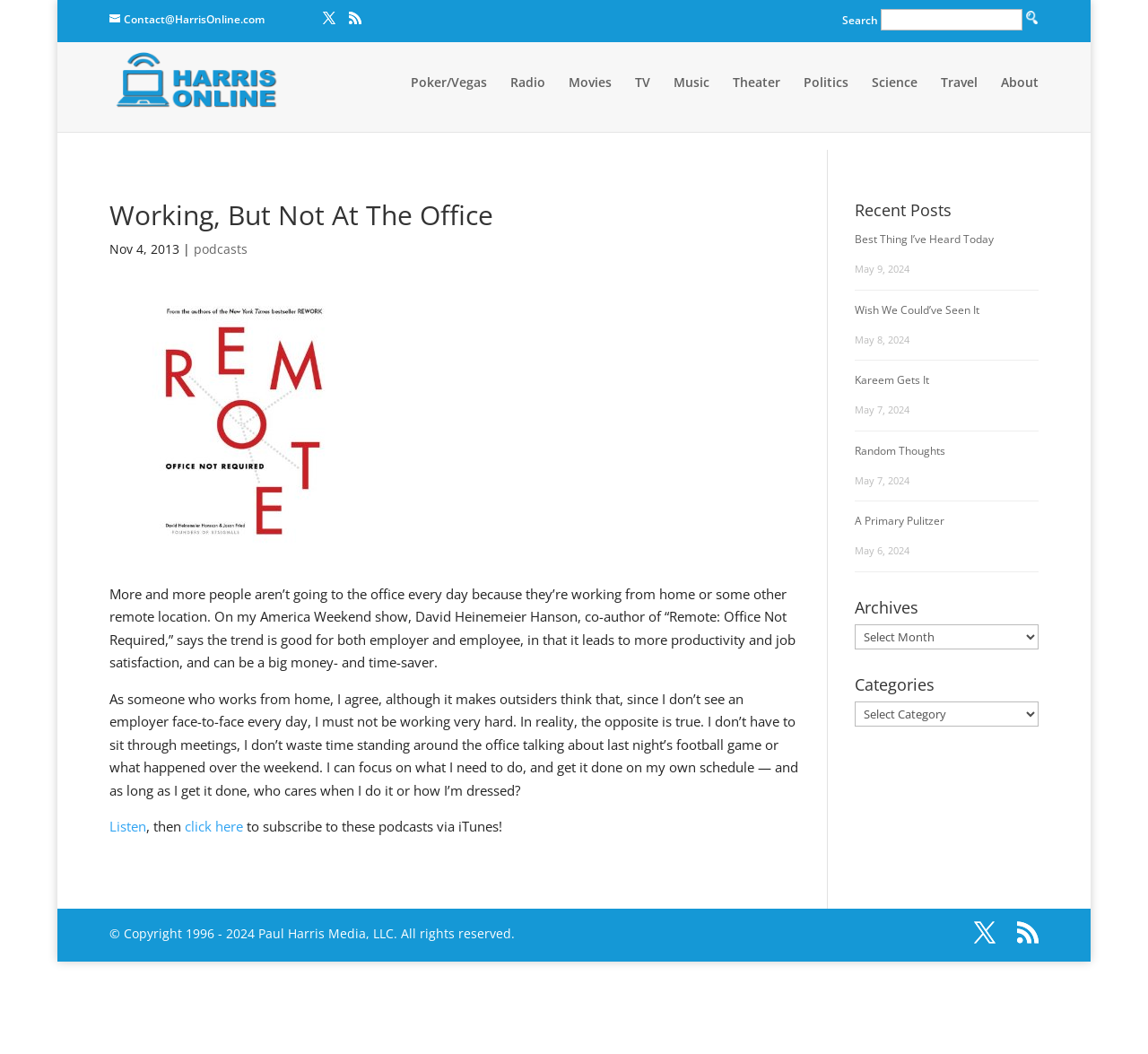Show the bounding box coordinates of the element that should be clicked to complete the task: "View recent posts".

[0.744, 0.191, 0.905, 0.215]